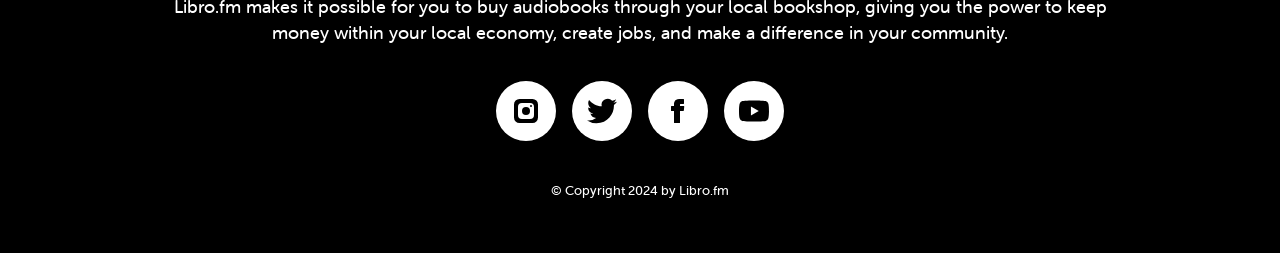Please provide a one-word or short phrase answer to the question:
What is the copyright year?

2024